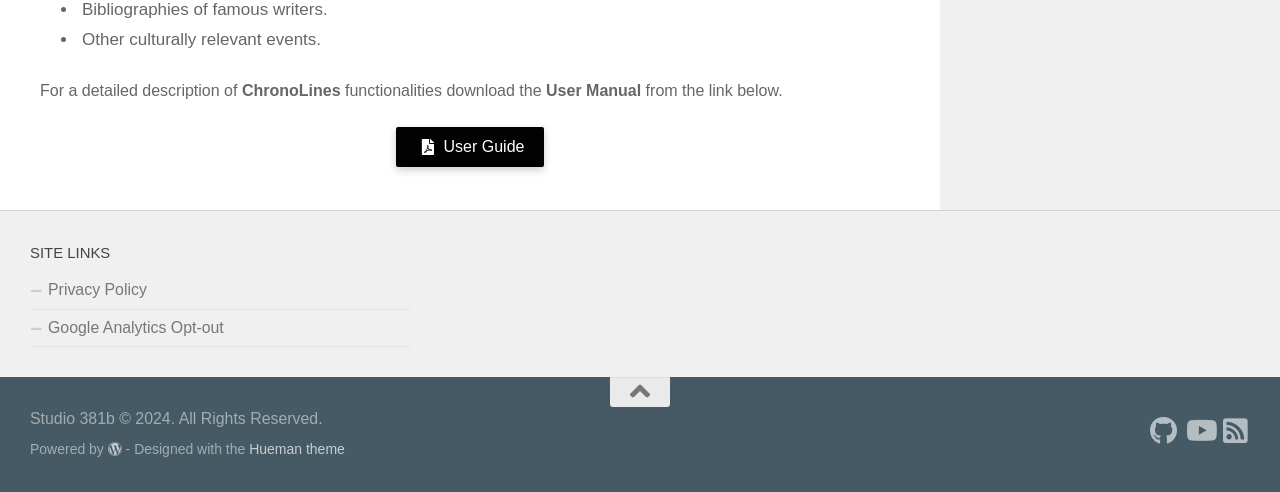Identify the bounding box coordinates of the clickable region required to complete the instruction: "Follow us on Youtube". The coordinates should be given as four float numbers within the range of 0 and 1, i.e., [left, top, right, bottom].

[0.927, 0.848, 0.948, 0.905]